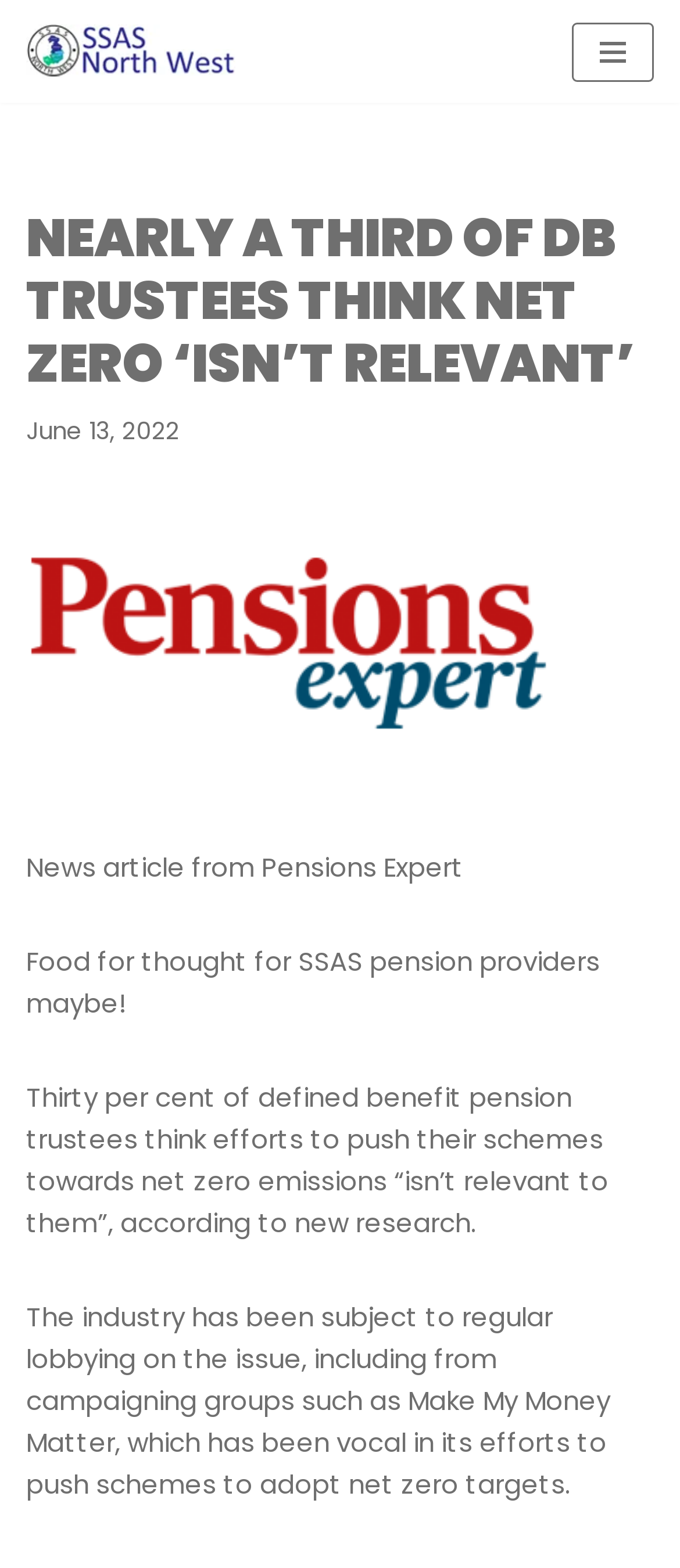What percentage of DB trustees think net zero isn’t relevant?
Please give a well-detailed answer to the question.

I found this answer by reading the third StaticText element, which states 'Thirty per cent of defined benefit pension trustees think efforts to push their schemes towards net zero emissions “isn’t relevant to them”, according to new research.'